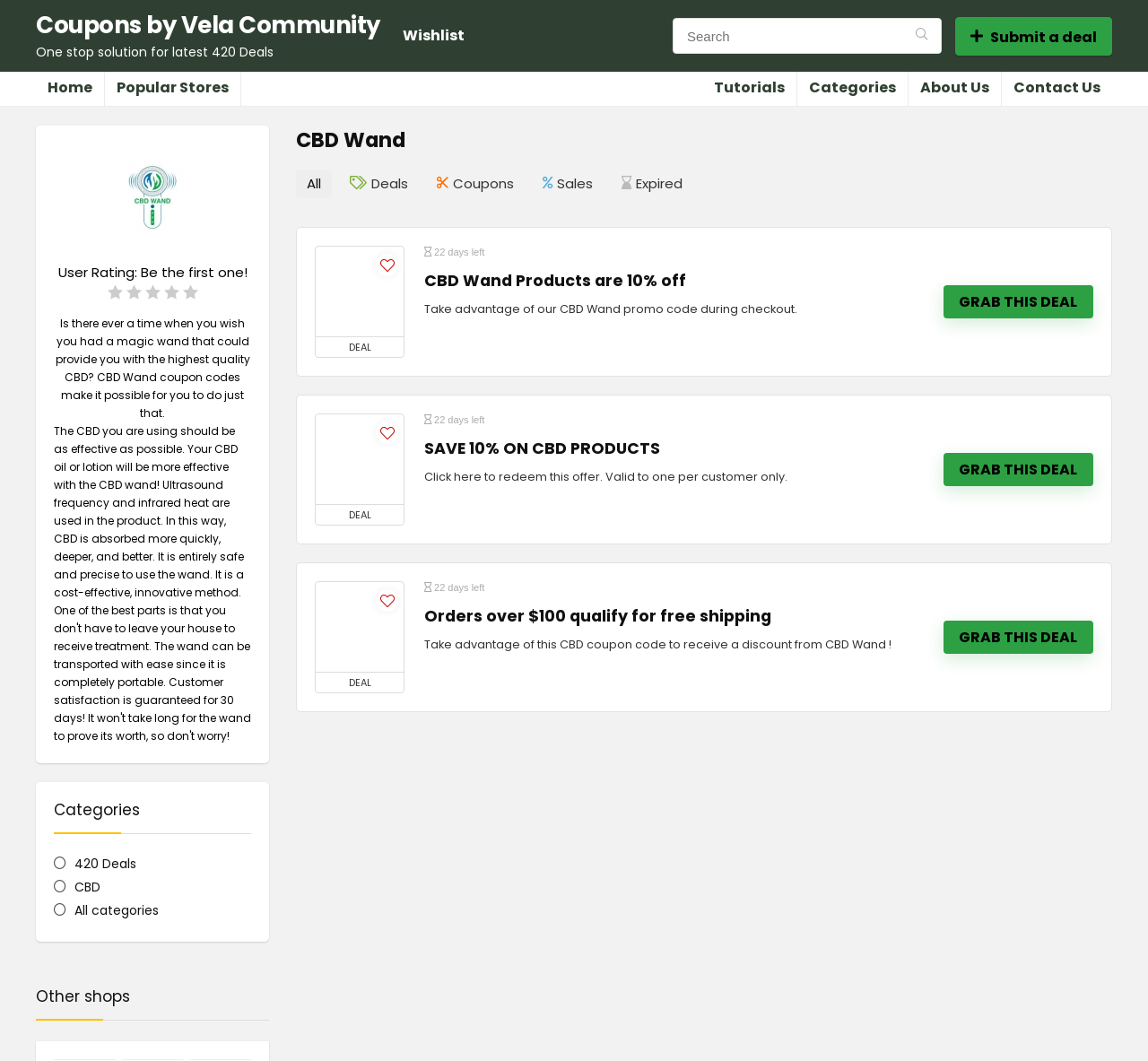Please find the bounding box for the UI element described by: "Contact Us".

[0.873, 0.068, 0.969, 0.1]